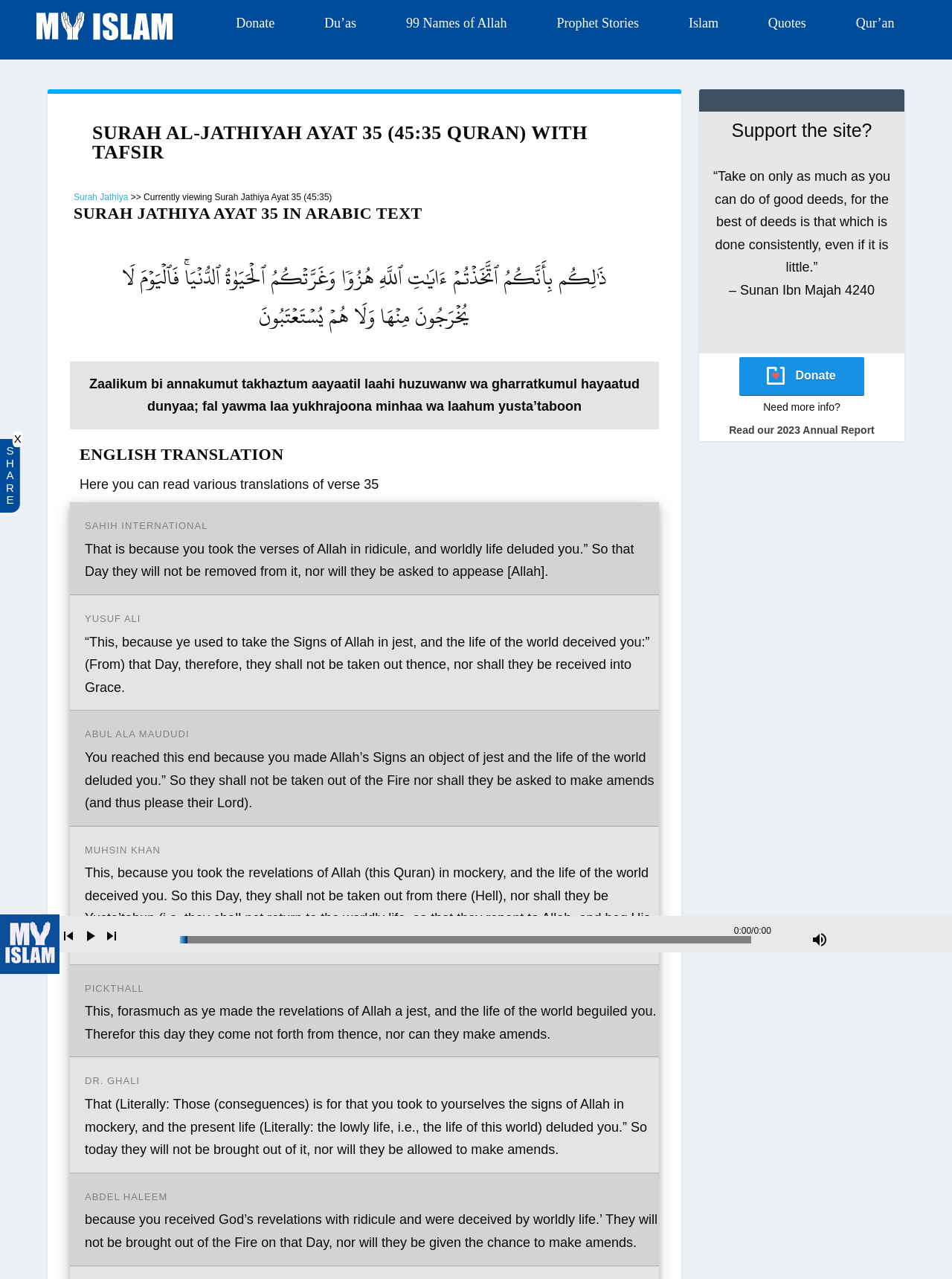Extract the heading text from the webpage.

SURAH AL-JATHIYAH AYAT 35 (45:35 QURAN) WITH TAFSIR